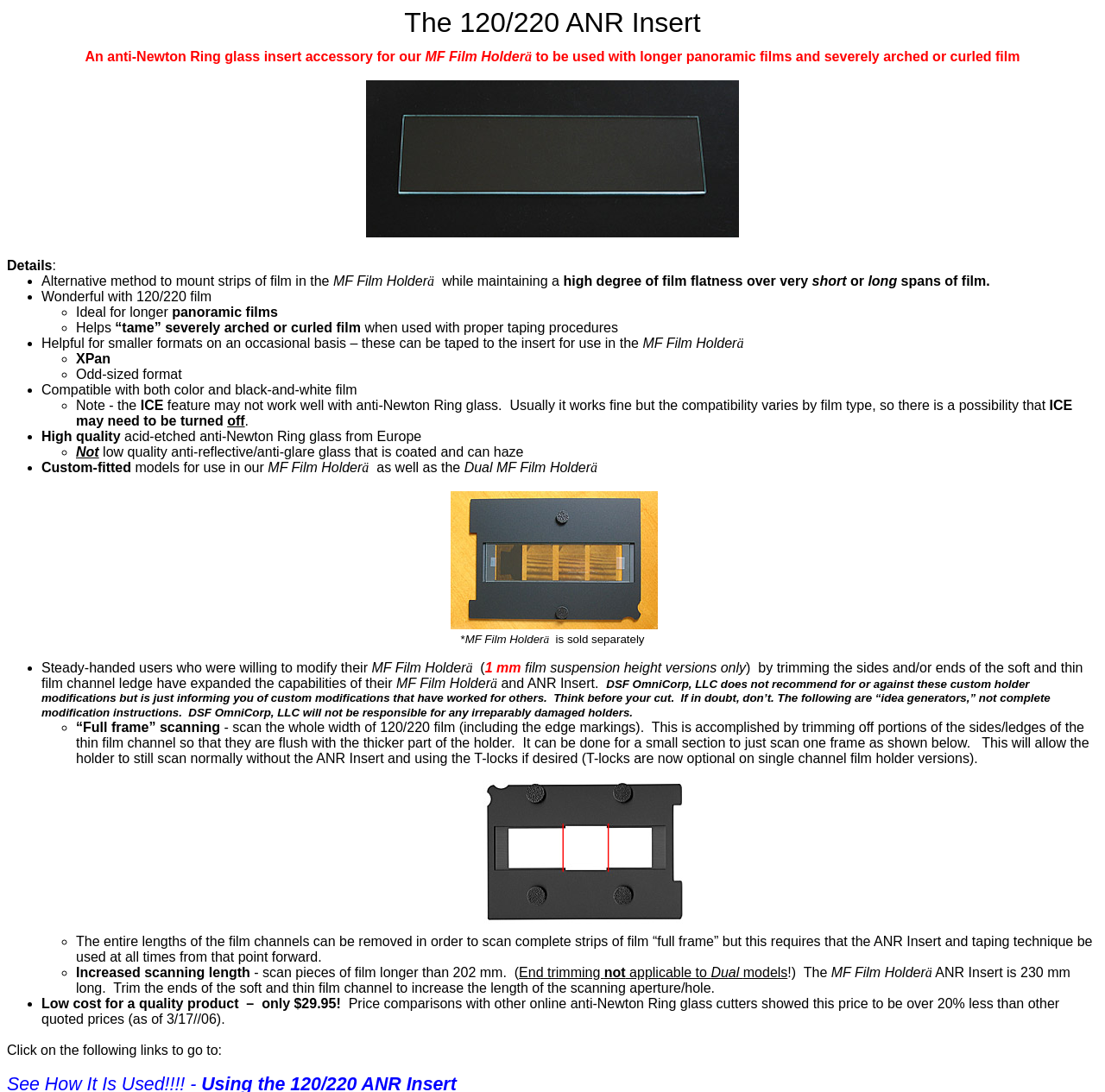Can the ANR Insert be used with other film holders?
Based on the visual content, answer with a single word or a brief phrase.

Yes, with custom modifications